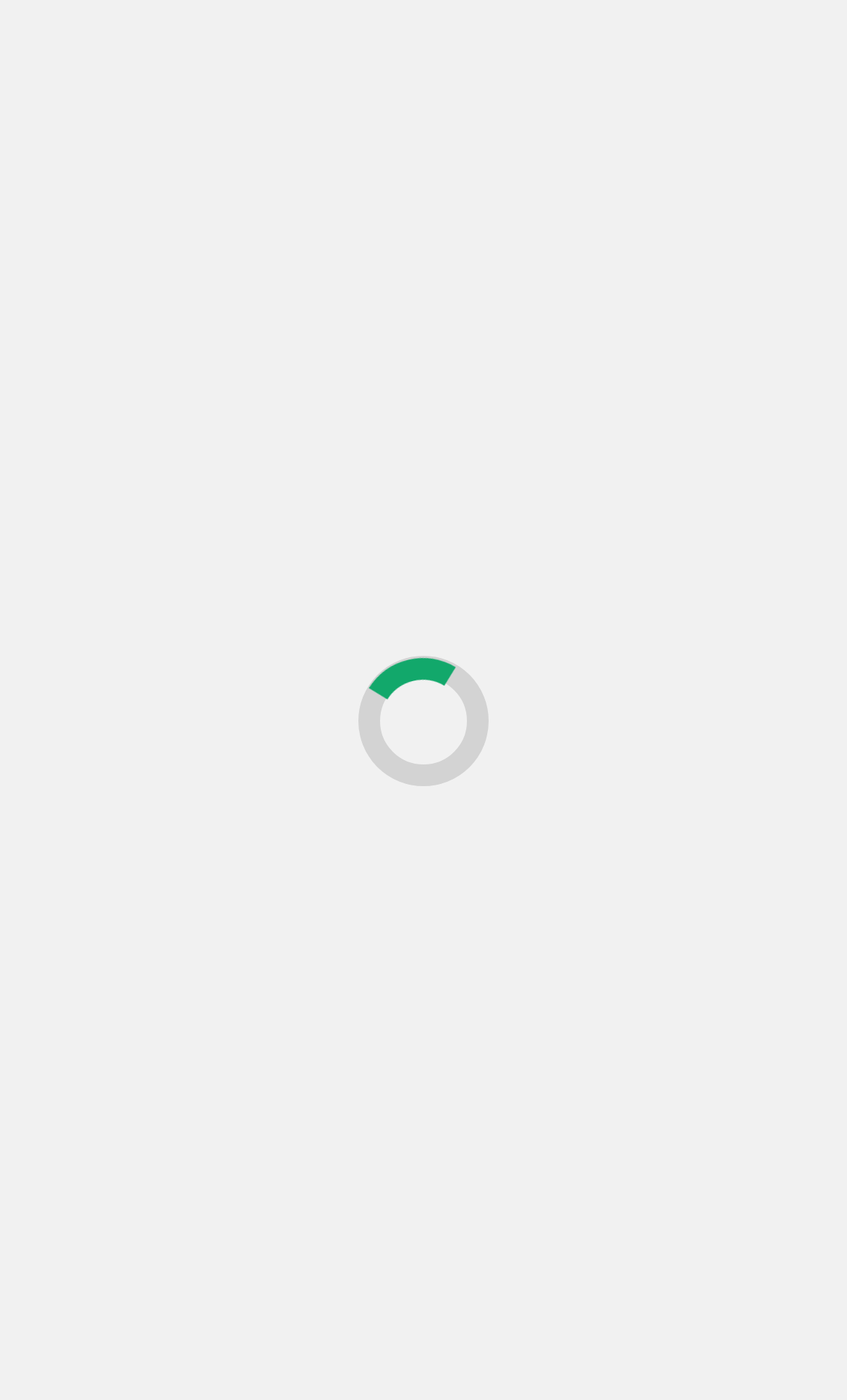How many links are in the primary menu?
Answer the question in a detailed and comprehensive manner.

The primary menu is located in the top section of the webpage, and it contains only one link, which is represented by a generic element with the text 'Primary Menu'.